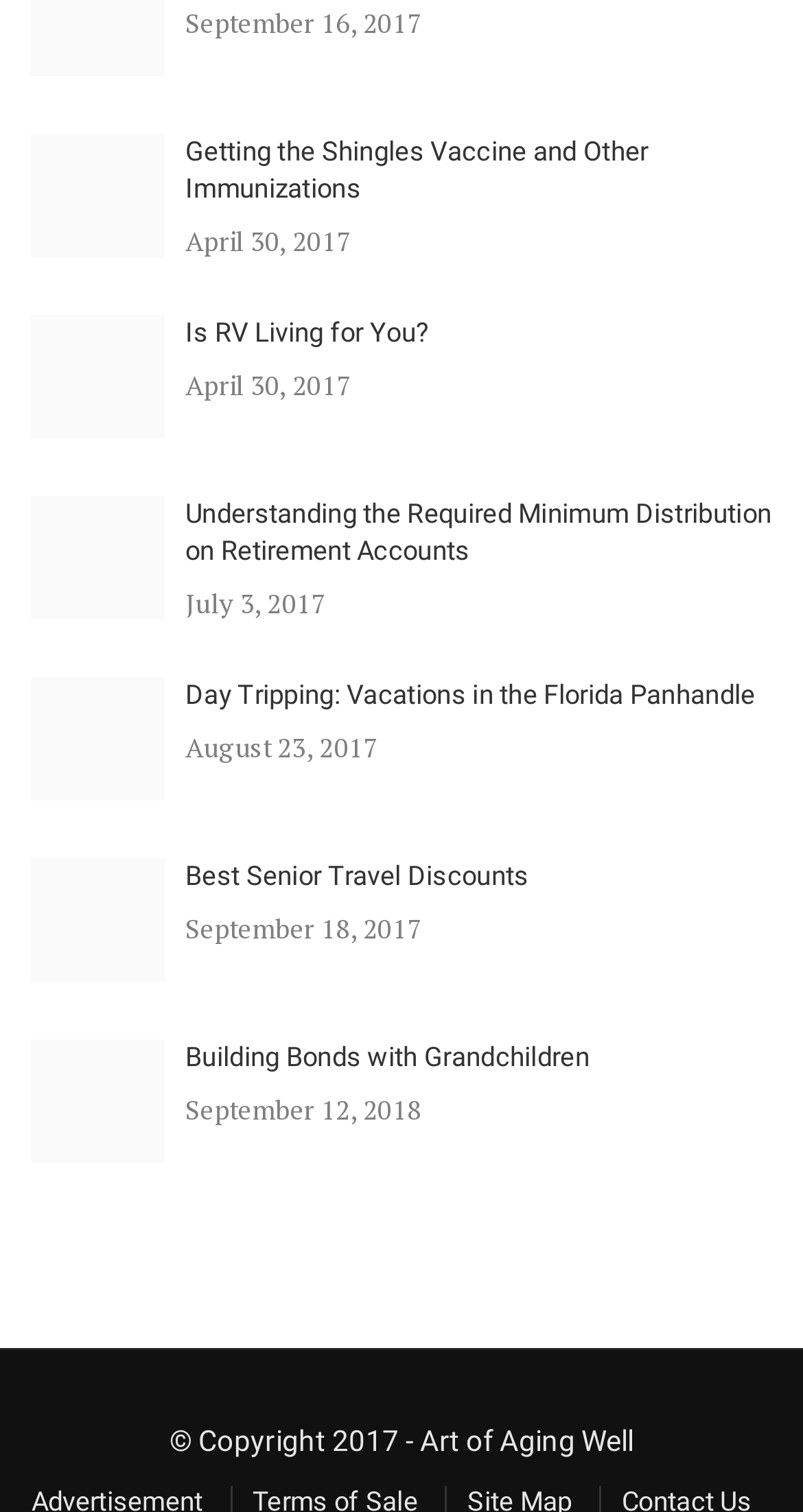Is the image of the first article a link?
Please give a detailed and elaborate answer to the question based on the image.

The first article's image has a corresponding link element with the same bounding box coordinates, which suggests that the image is a link.